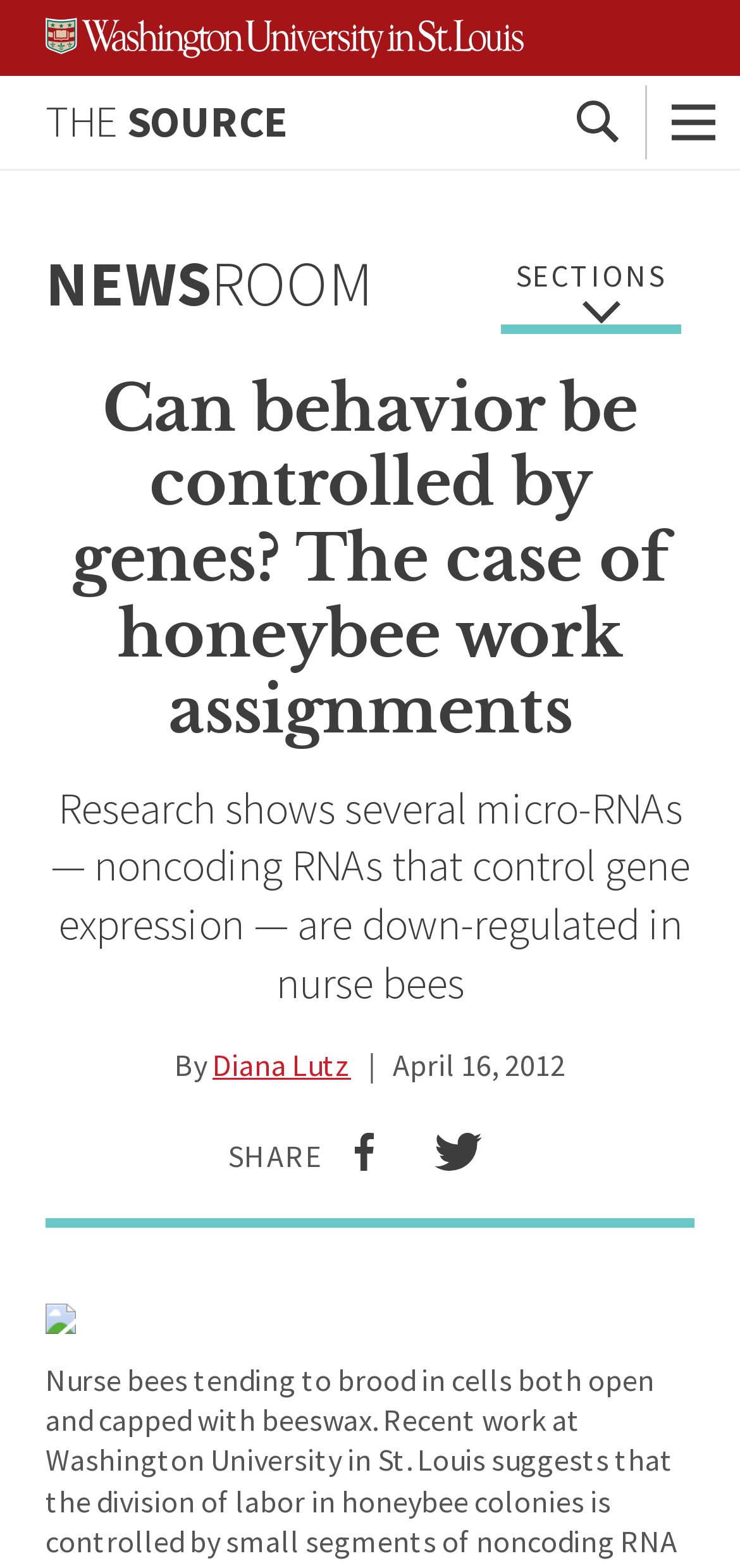Please indicate the bounding box coordinates of the element's region to be clicked to achieve the instruction: "Visit the Facebook page". Provide the coordinates as four float numbers between 0 and 1, i.e., [left, top, right, bottom].

None